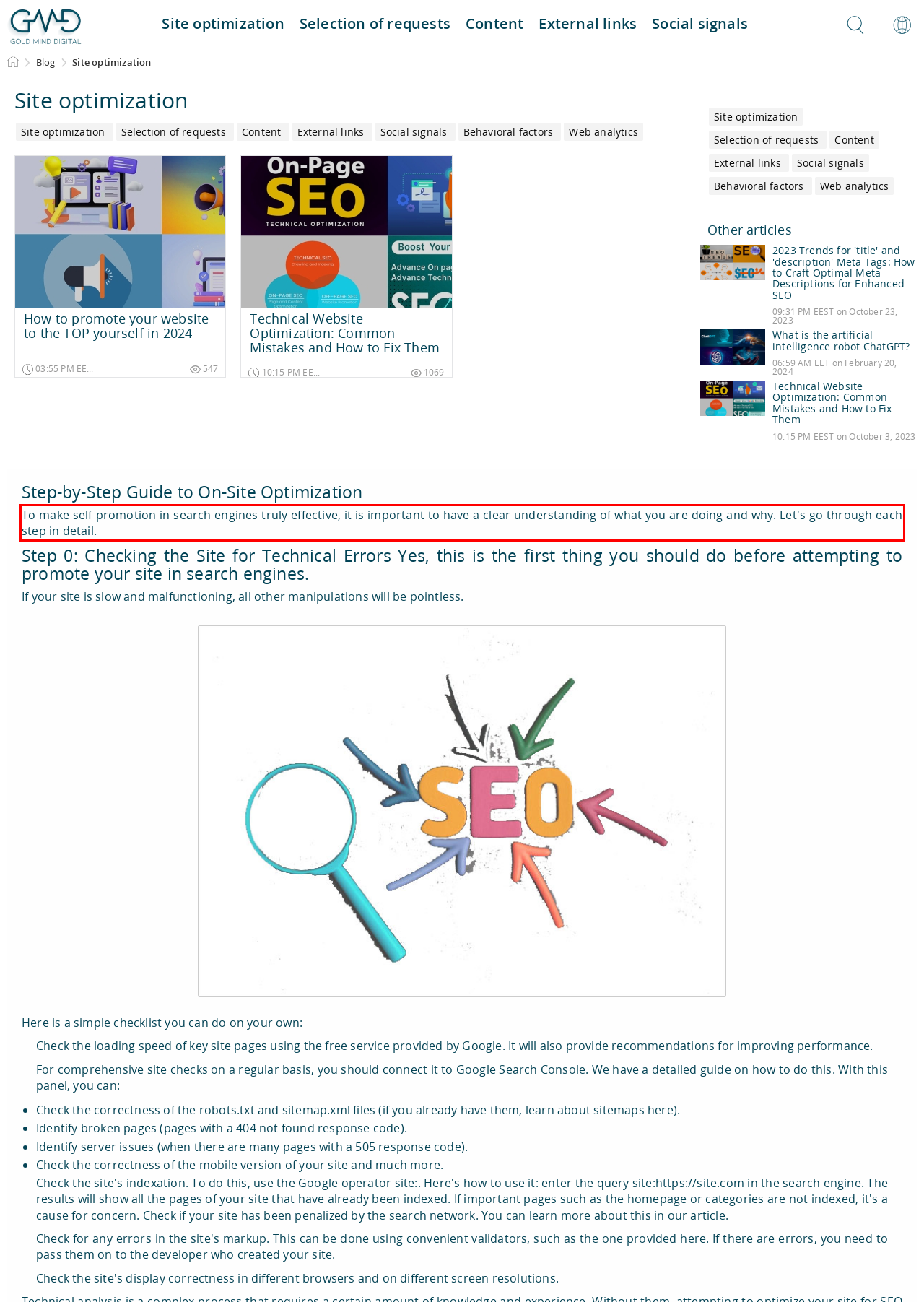With the provided screenshot of a webpage, locate the red bounding box and perform OCR to extract the text content inside it.

To make self-promotion in search engines truly effective, it is important to have a clear understanding of what you are doing and why. Let's go through each step in detail.